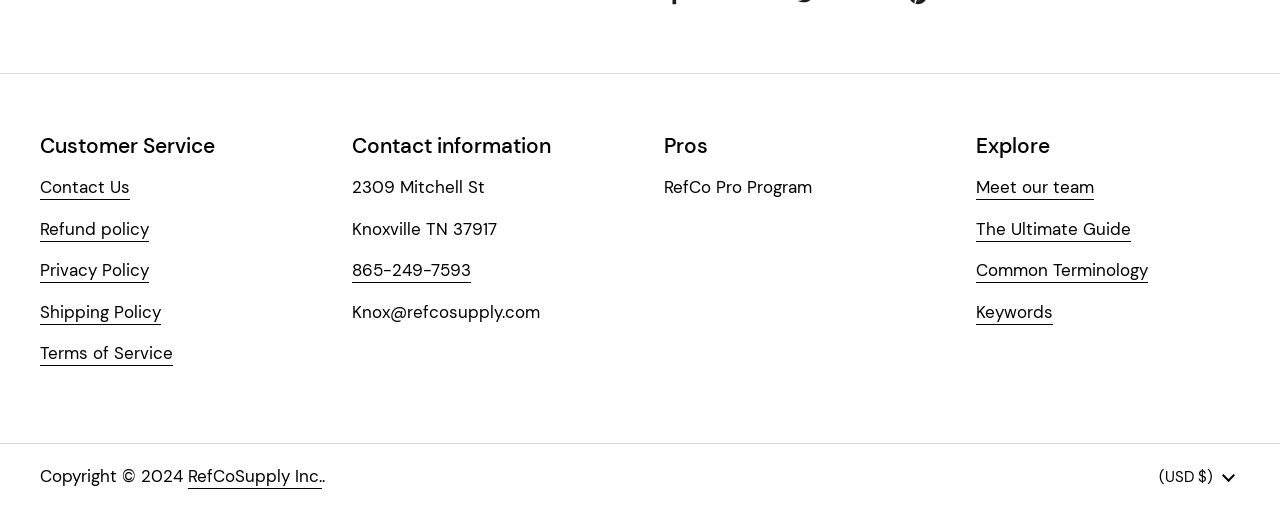Determine the bounding box coordinates of the section to be clicked to follow the instruction: "Get contact information". The coordinates should be given as four float numbers between 0 and 1, formatted as [left, top, right, bottom].

[0.275, 0.346, 0.379, 0.389]